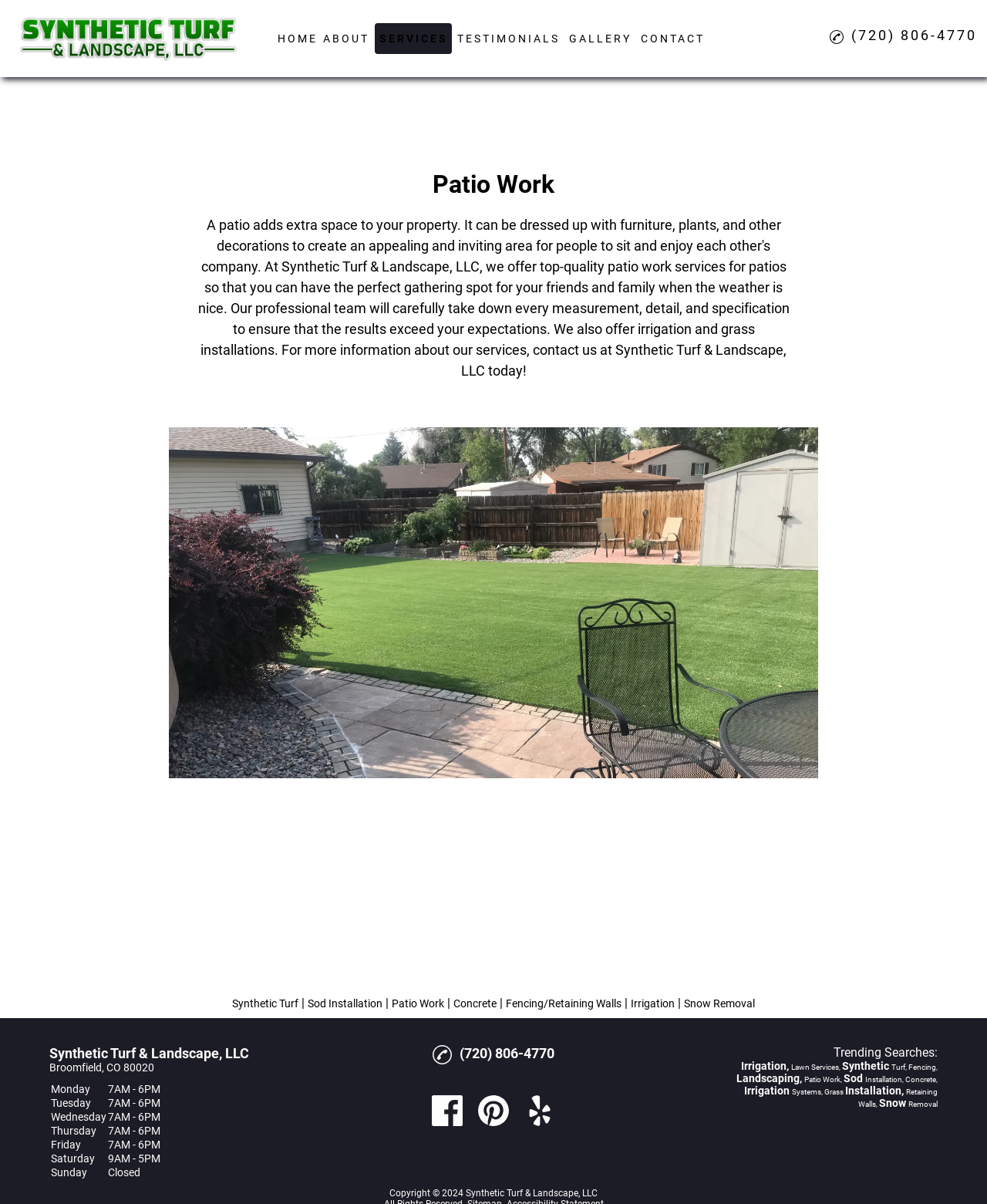Specify the bounding box coordinates of the element's region that should be clicked to achieve the following instruction: "Send an email to staff". The bounding box coordinates consist of four float numbers between 0 and 1, in the format [left, top, right, bottom].

None